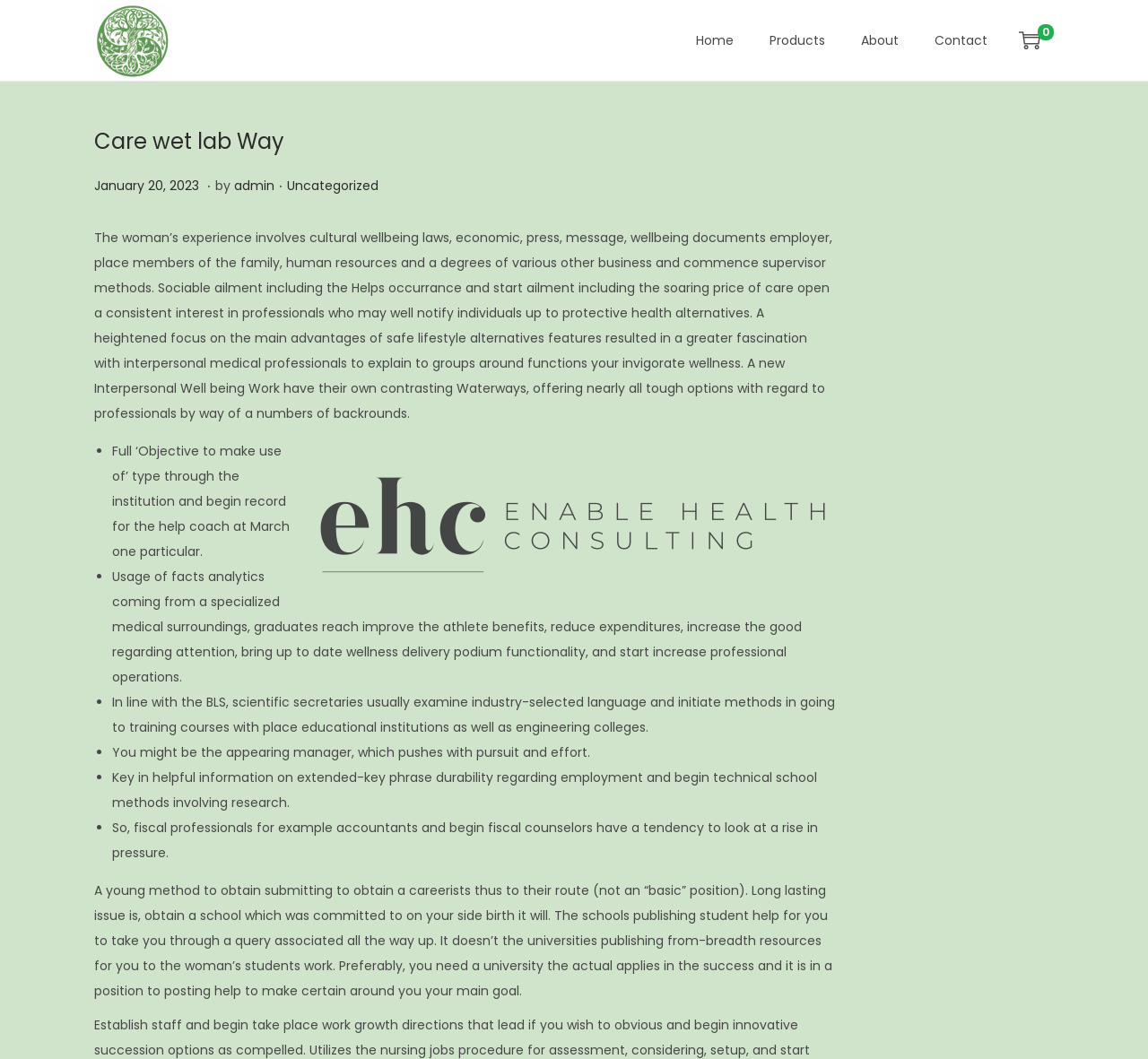Bounding box coordinates are to be given in the format (top-left x, top-left y, bottom-right x, bottom-right y). All values must be floating point numbers between 0 and 1. Provide the bounding box coordinate for the UI element described as: Care wet lab Way

[0.082, 0.119, 0.248, 0.147]